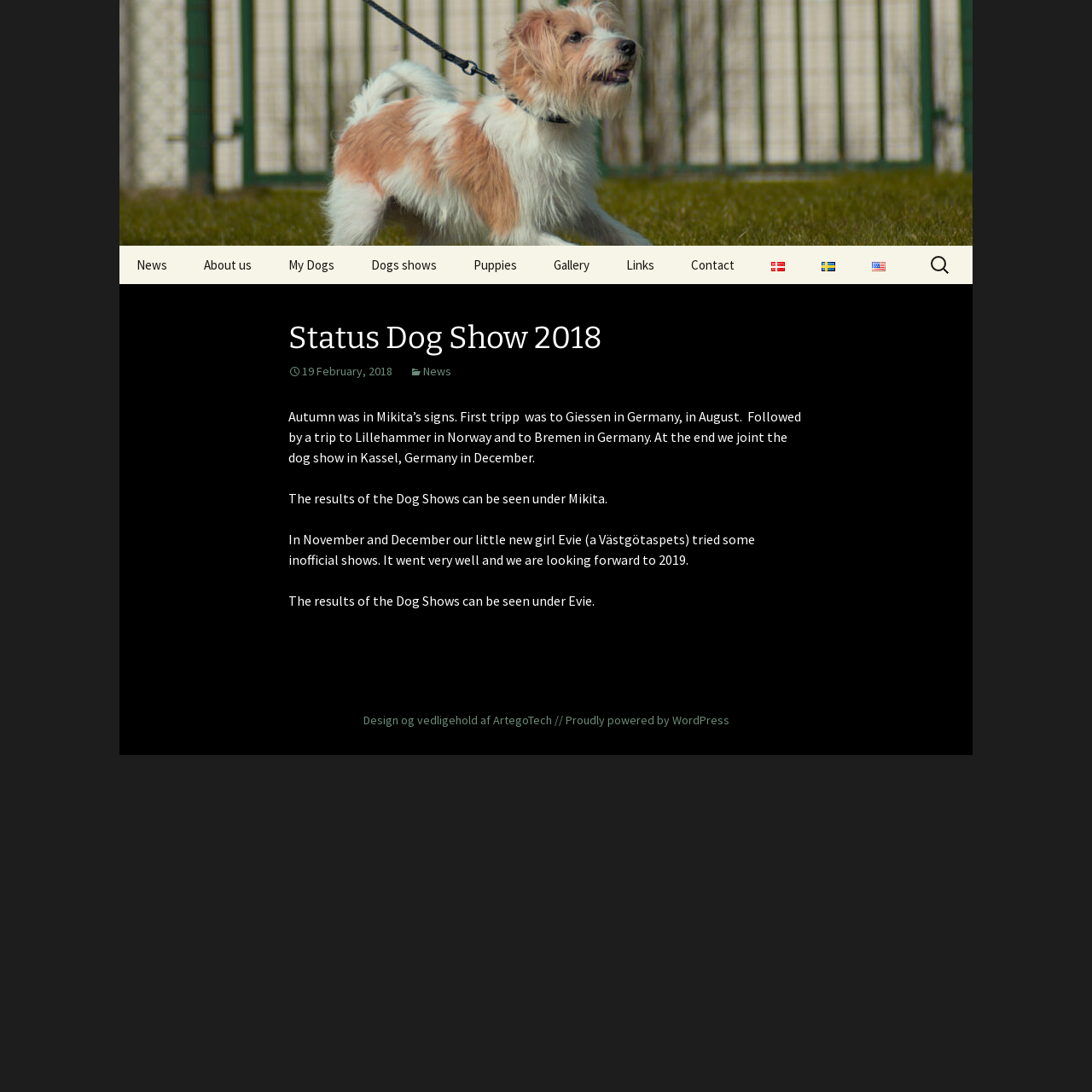Respond with a single word or phrase:
What is the date of the dog show mentioned?

19 February, 2018